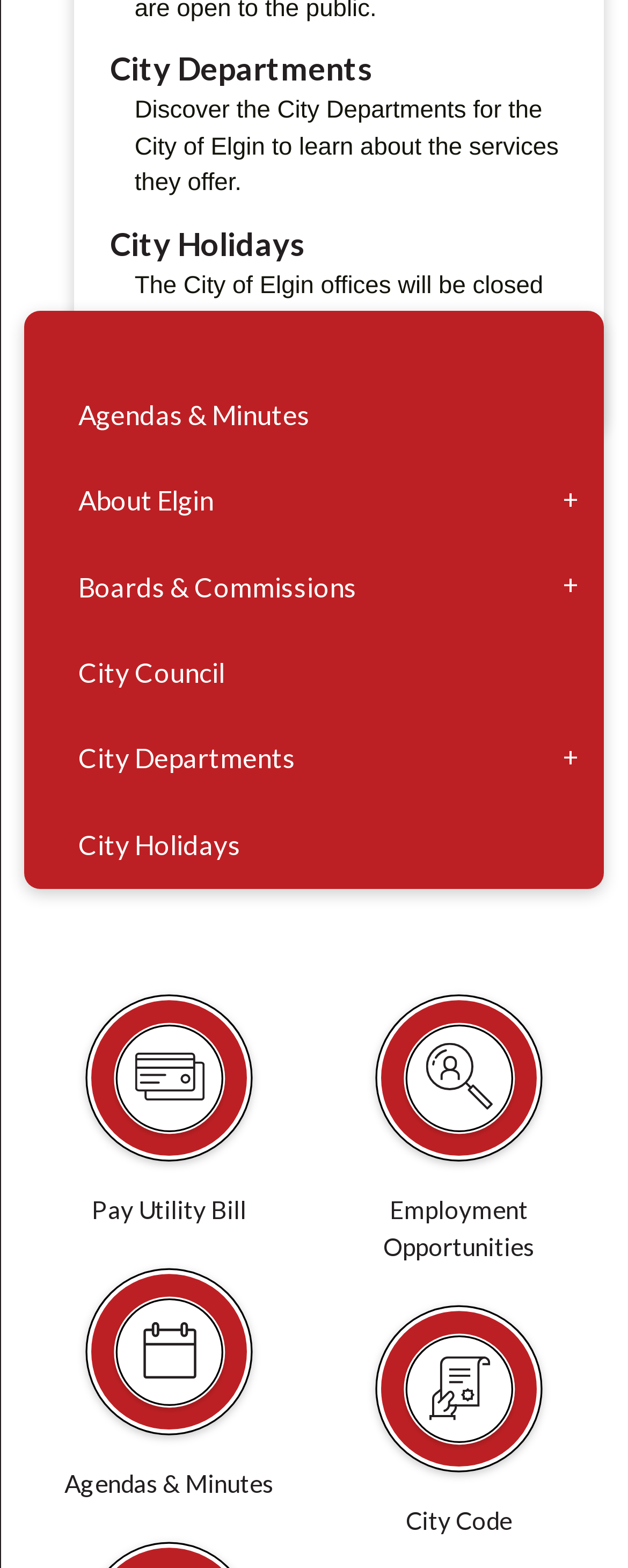What are the city departments mentioned? Refer to the image and provide a one-word or short phrase answer.

City Departments